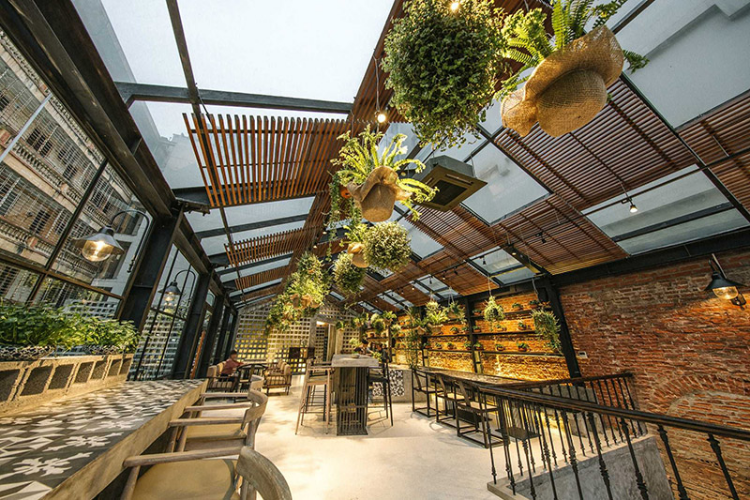Please answer the following question using a single word or phrase: 
What is the purpose of the greenery on the walls?

To enhance the dining experience